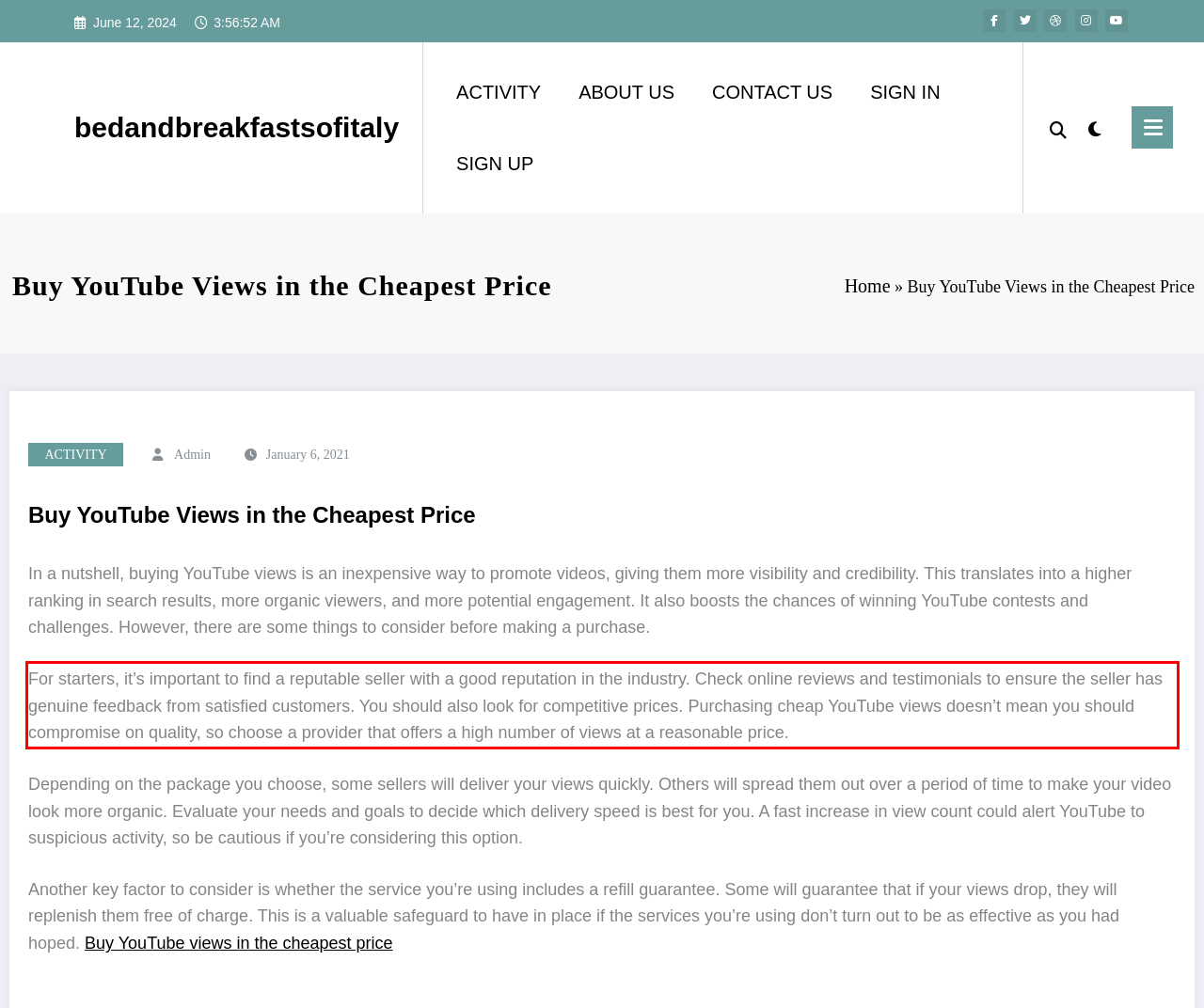Identify and extract the text within the red rectangle in the screenshot of the webpage.

For starters, it’s important to find a reputable seller with a good reputation in the industry. Check online reviews and testimonials to ensure the seller has genuine feedback from satisfied customers. You should also look for competitive prices. Purchasing cheap YouTube views doesn’t mean you should compromise on quality, so choose a provider that offers a high number of views at a reasonable price.